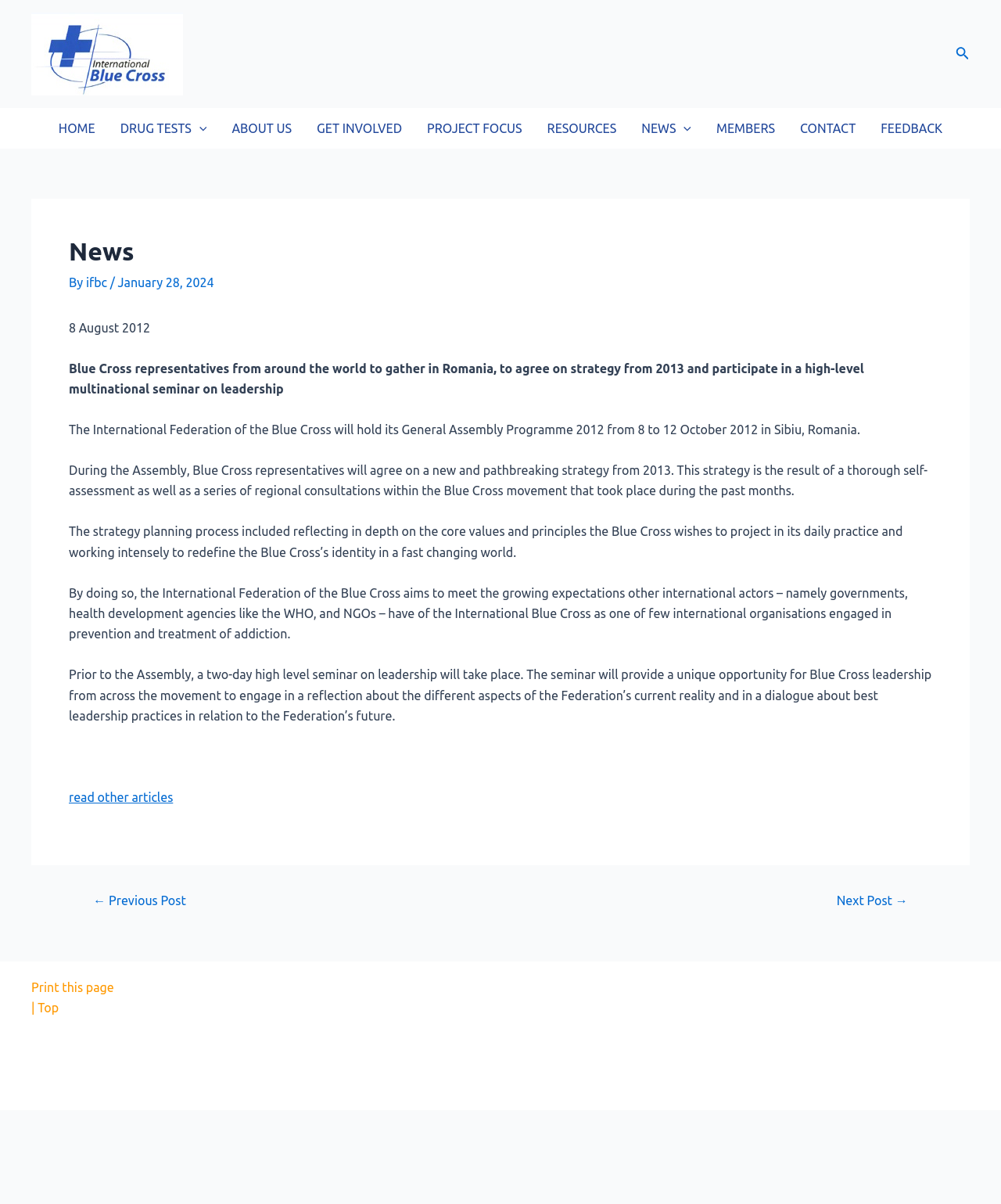Carefully examine the image and provide an in-depth answer to the question: What is the purpose of the high-level seminar on leadership?

I inferred the answer by reading the article content, specifically the sentence 'The seminar will provide a unique opportunity for Blue Cross leadership from across the movement to engage in a reflection about the different aspects of the Federation’s current reality and in a dialogue about best leadership practices in relation to the Federation’s future.'